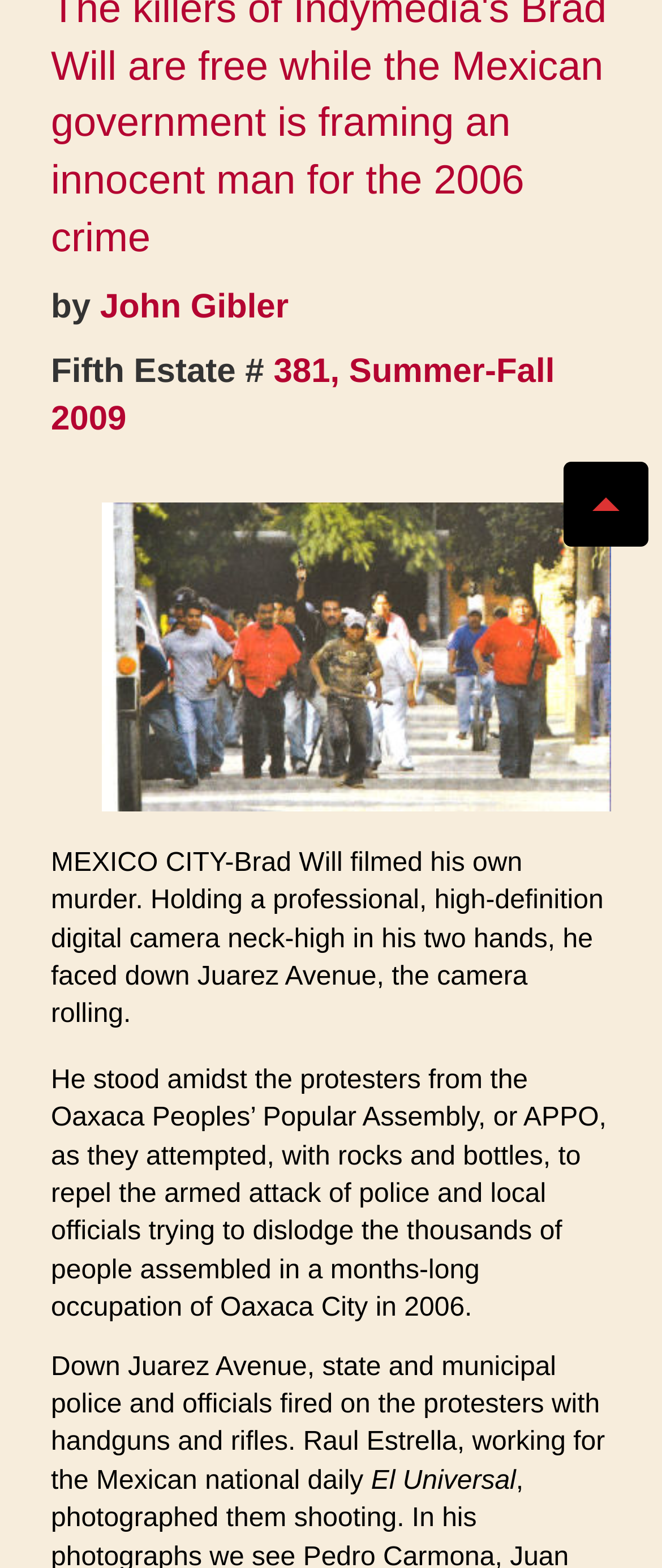Using the provided element description "John Gibler", determine the bounding box coordinates of the UI element.

[0.151, 0.184, 0.436, 0.208]